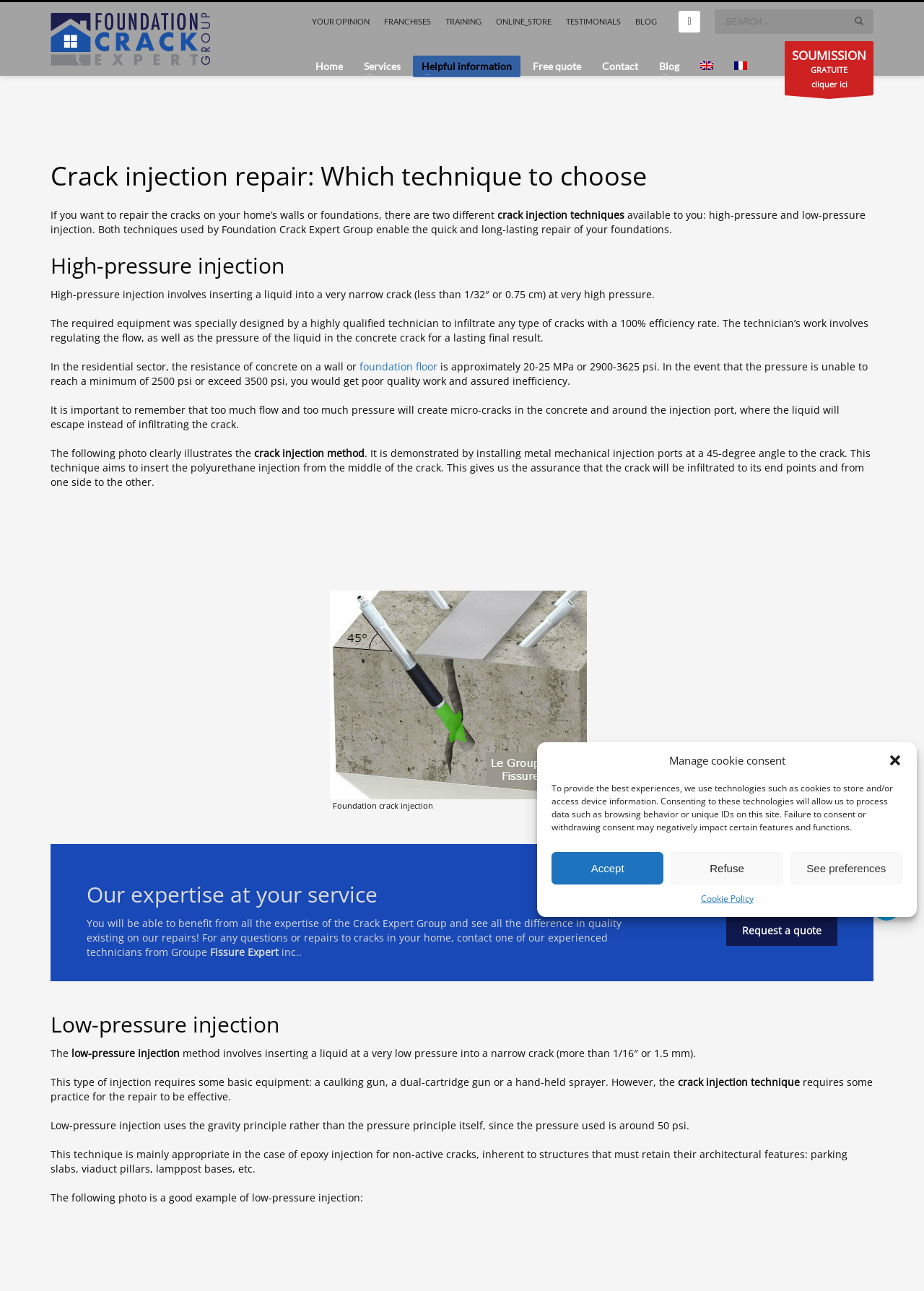Pinpoint the bounding box coordinates of the area that should be clicked to complete the following instruction: "Search for something". The coordinates must be given as four float numbers between 0 and 1, i.e., [left, top, right, bottom].

[0.773, 0.007, 0.945, 0.026]